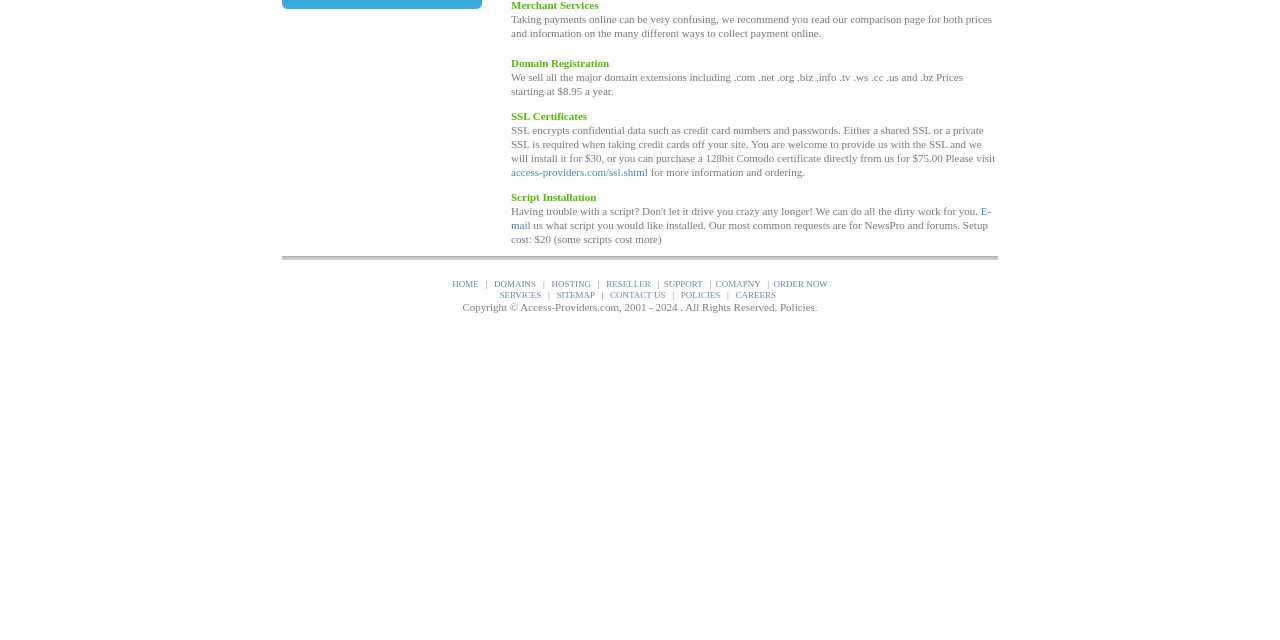From the webpage screenshot, predict the bounding box coordinates (top-left x, top-left y, bottom-right x, bottom-right y) for the UI element described here: Comapny

[0.559, 0.436, 0.594, 0.452]